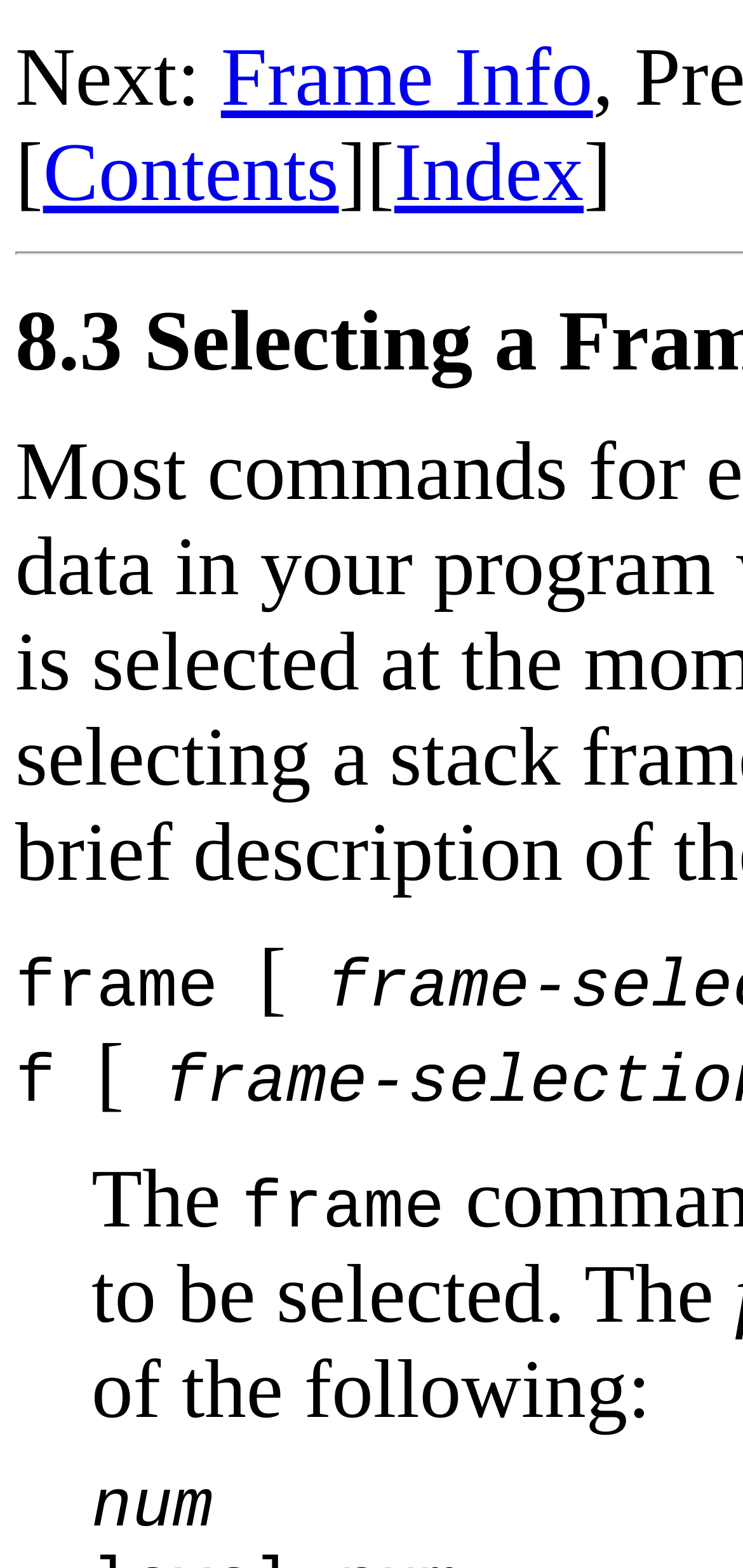Respond with a single word or phrase for the following question: 
What is the first link on the webpage?

Frame Info